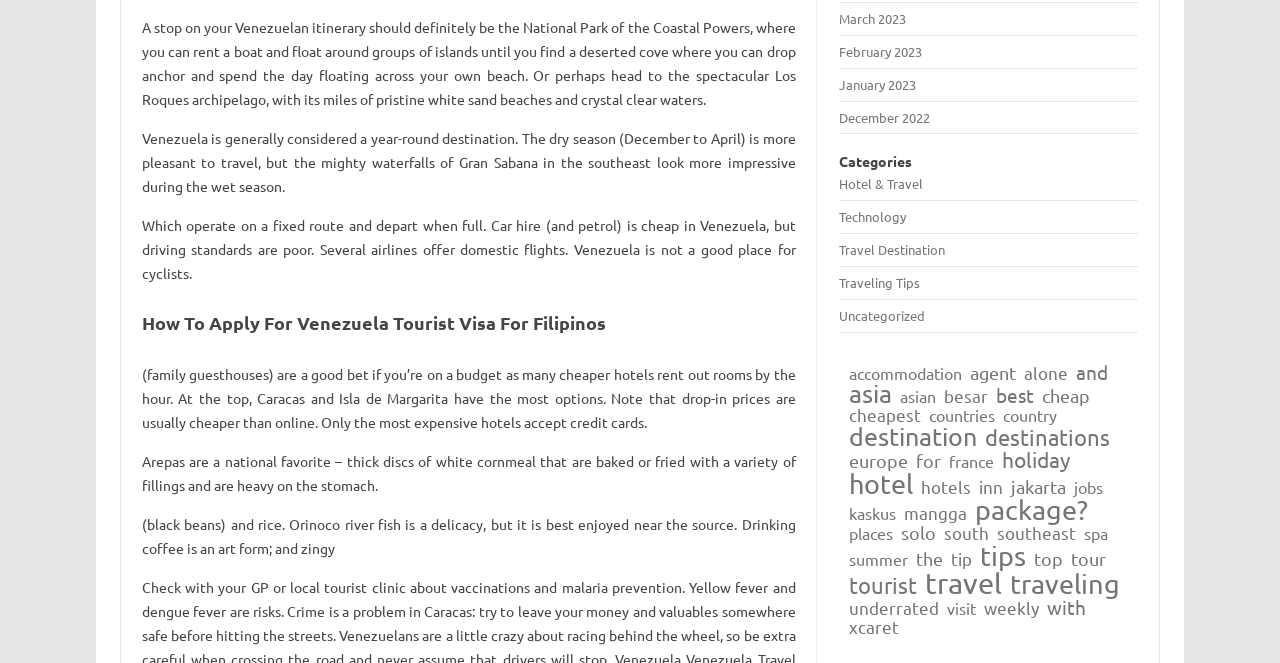Use a single word or phrase to answer the question:
What type of food is mentioned in the webpage?

Arepas